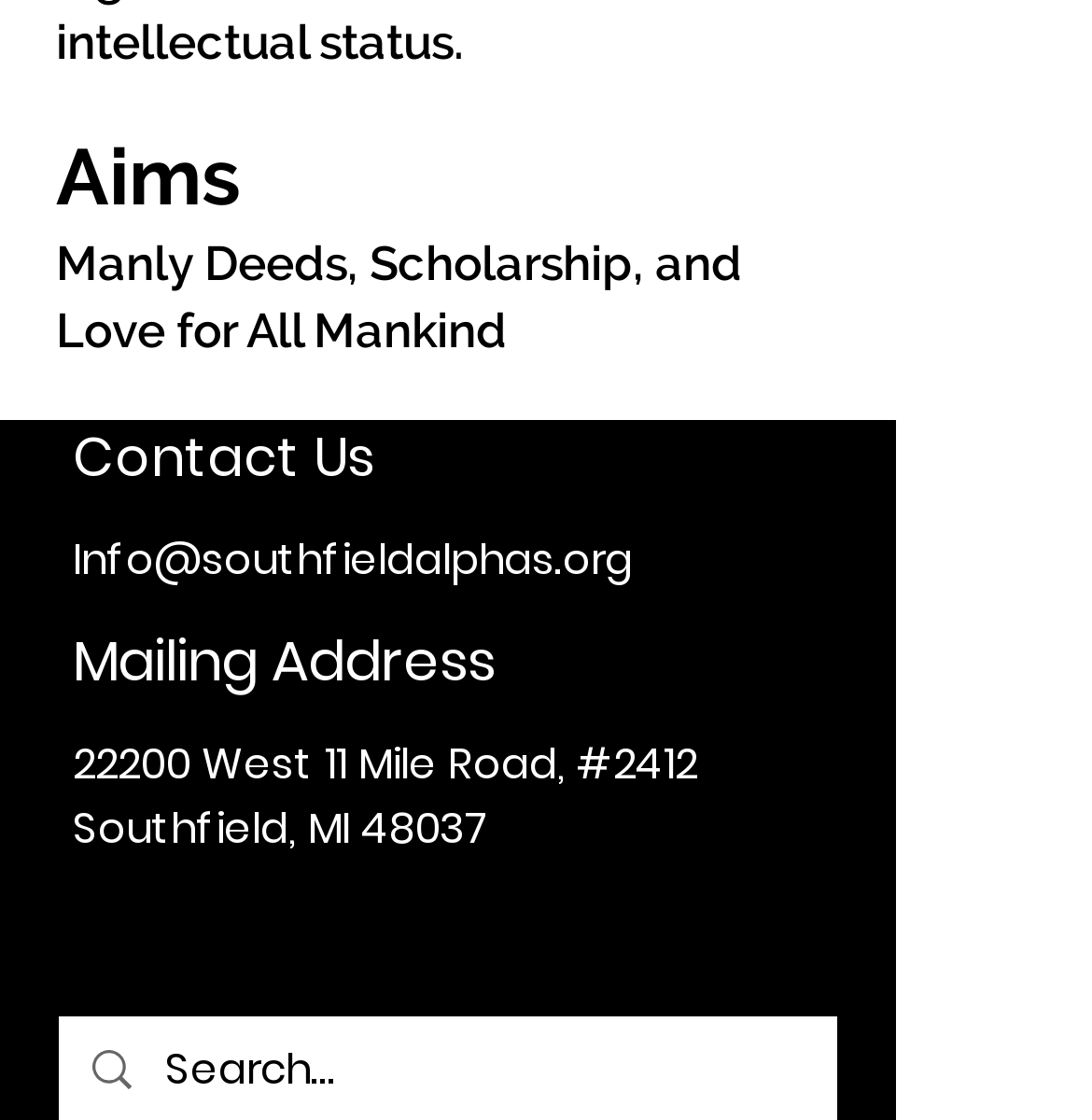What is the email address to contact the organization?
Examine the screenshot and reply with a single word or phrase.

Info@southfieldalphas.org